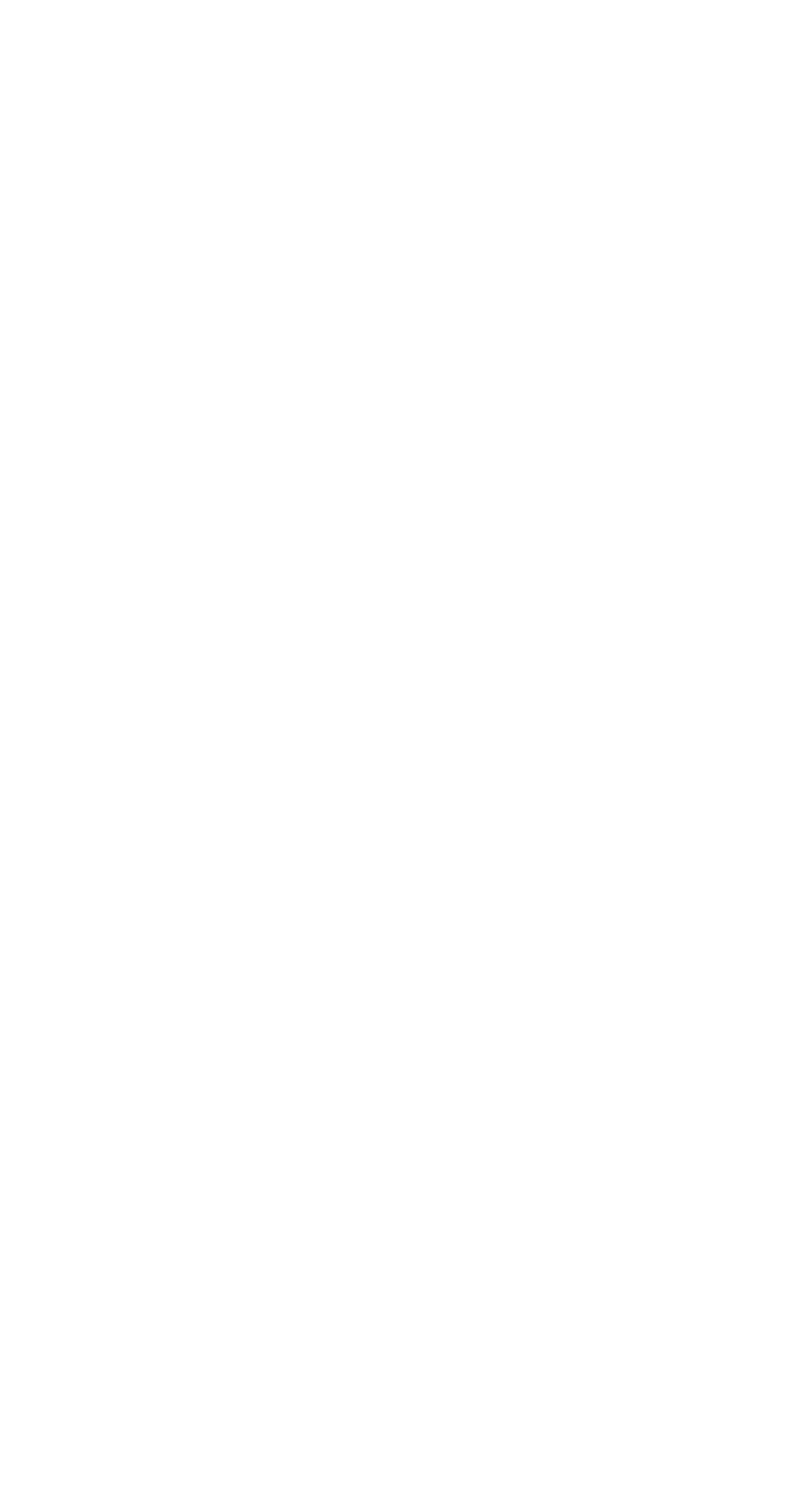Given the element description, predict the bounding box coordinates in the format (top-left x, top-left y, bottom-right x, bottom-right y). Make sure all values are between 0 and 1. Here is the element description: +48 59 845 75 85

[0.363, 0.316, 0.783, 0.35]